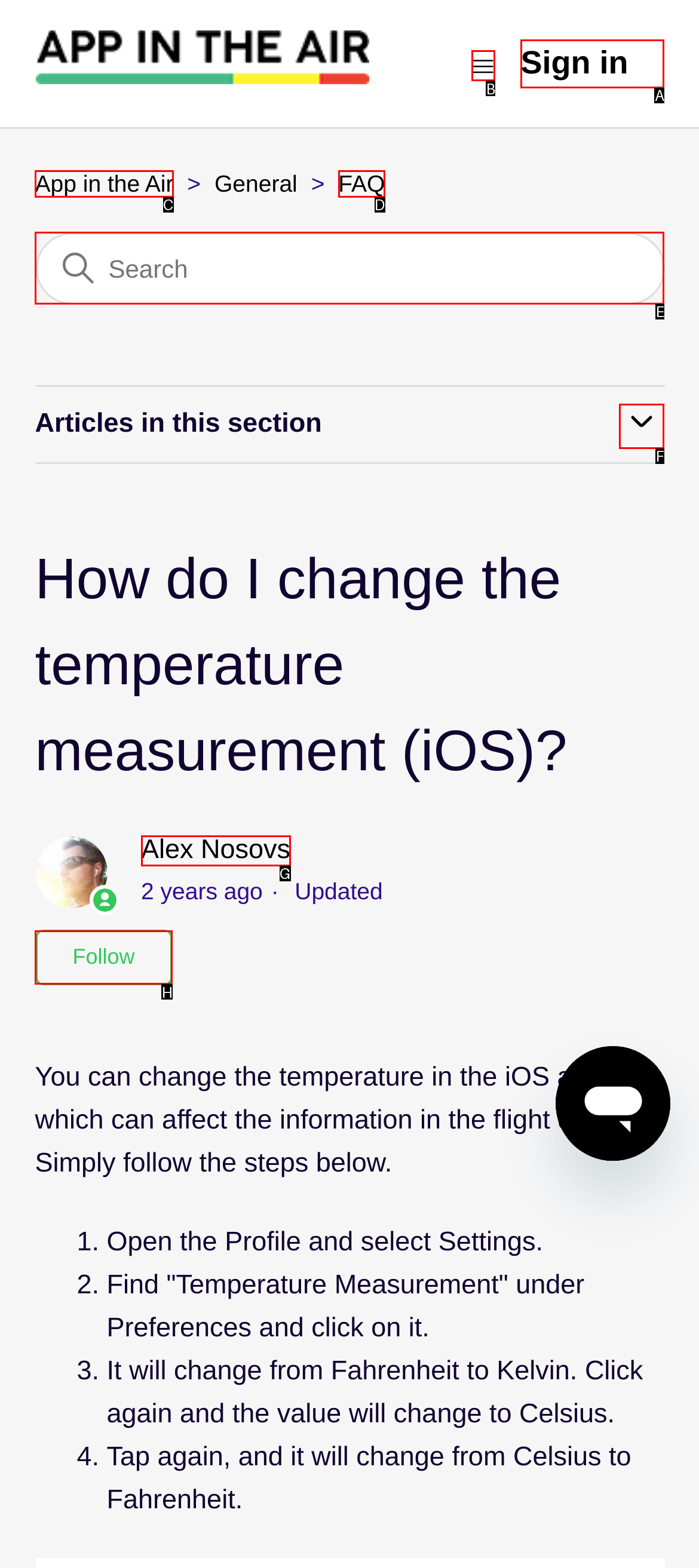Select the appropriate HTML element that needs to be clicked to execute the following task: Search for something. Respond with the letter of the option.

E